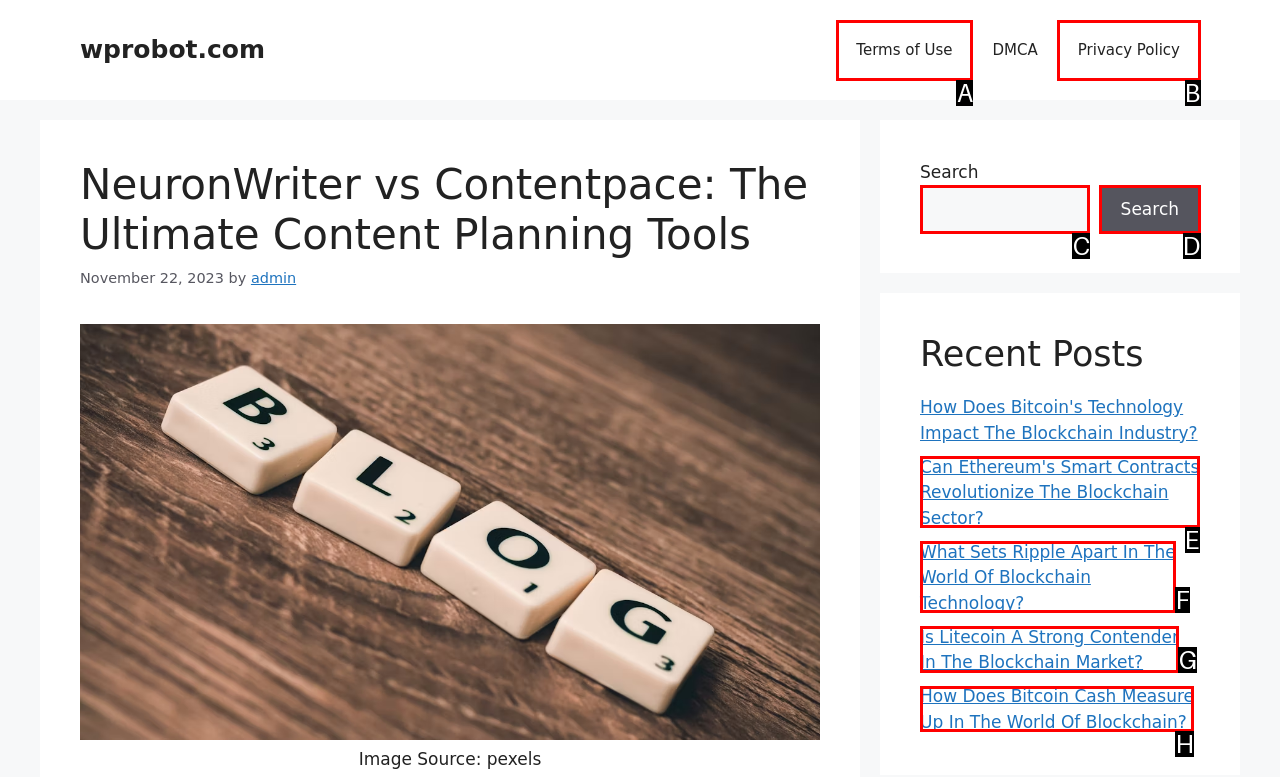Determine which option matches the element description: Terms of Use
Reply with the letter of the appropriate option from the options provided.

A